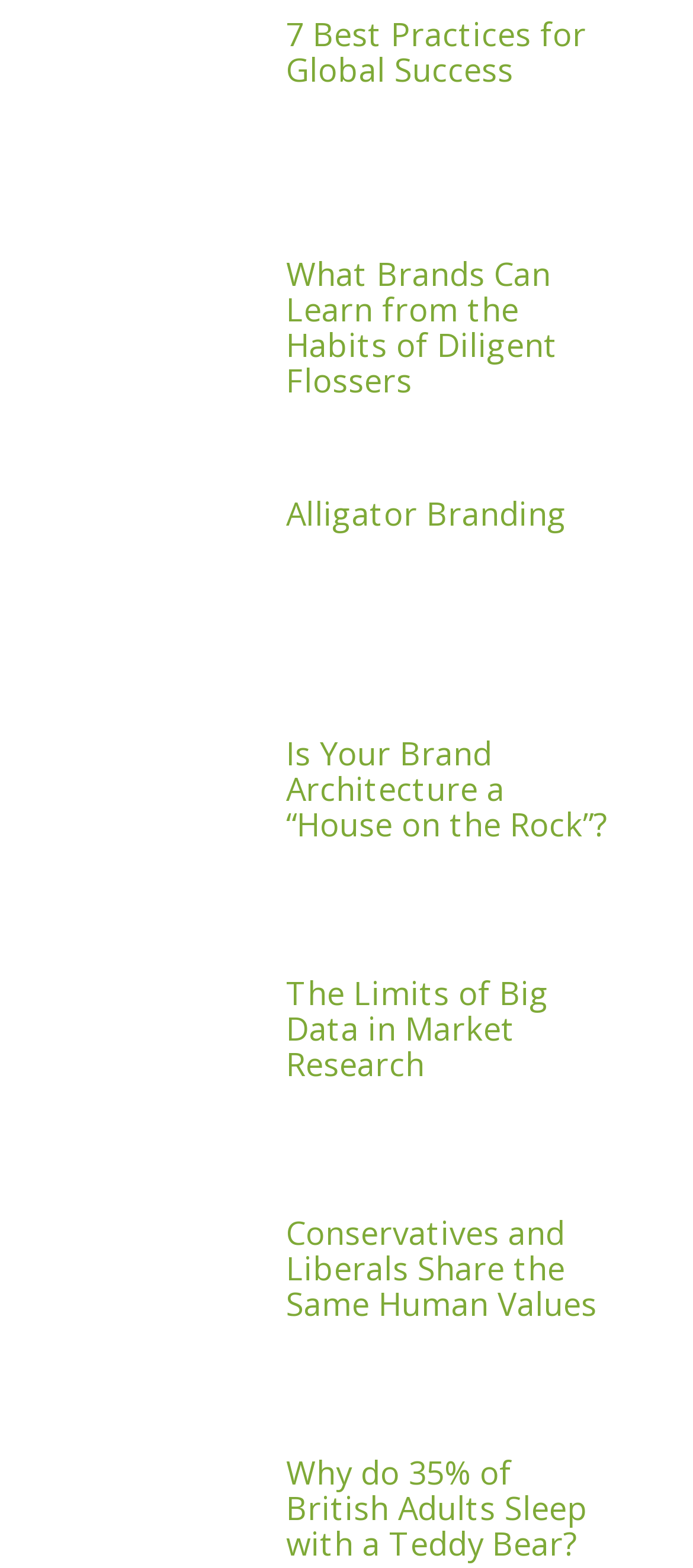Locate the bounding box coordinates of the area where you should click to accomplish the instruction: "follow on Twitter".

None